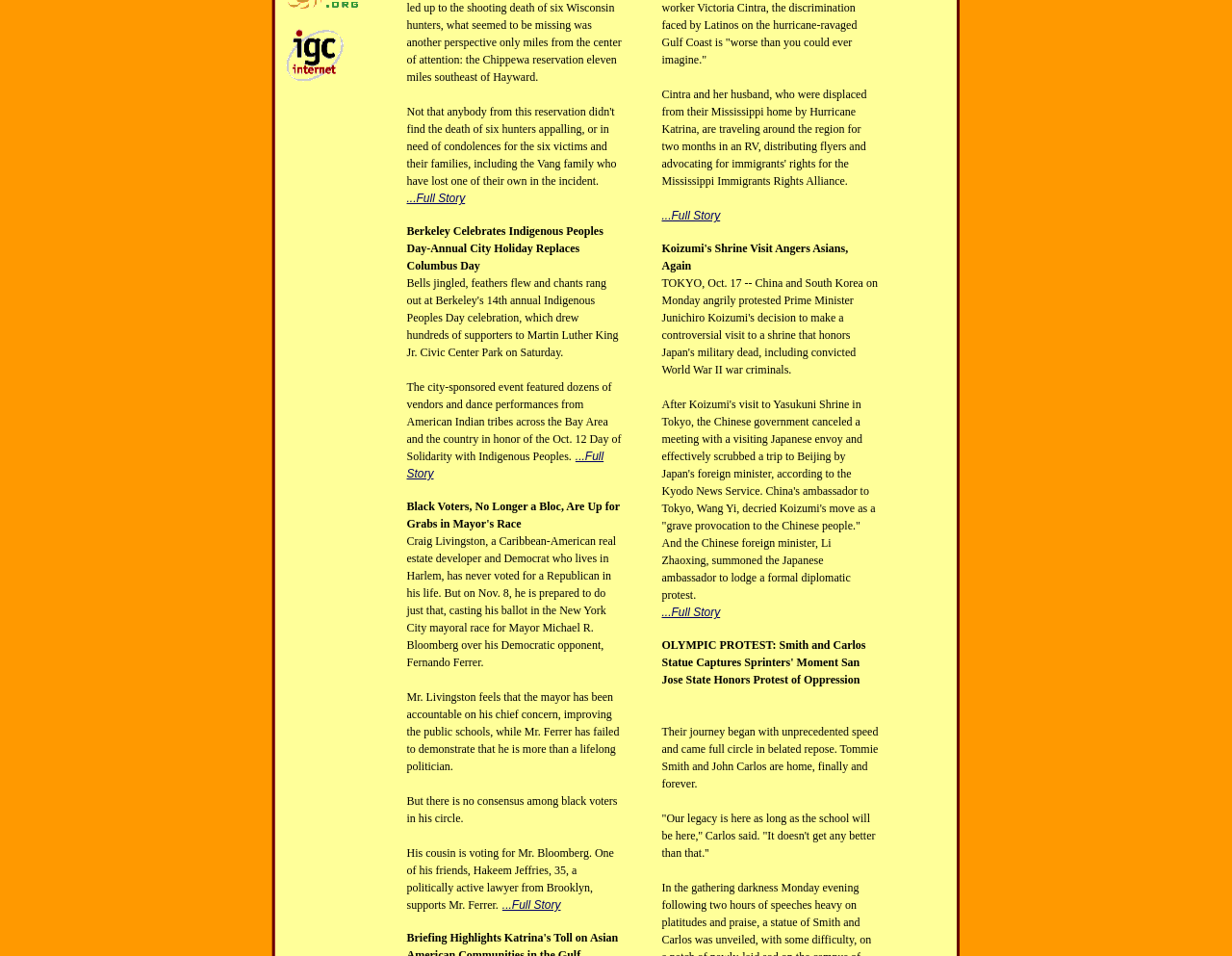Determine the bounding box coordinates (top-left x, top-left y, bottom-right x, bottom-right y) of the UI element described in the following text: ...Full Story

[0.408, 0.94, 0.455, 0.954]